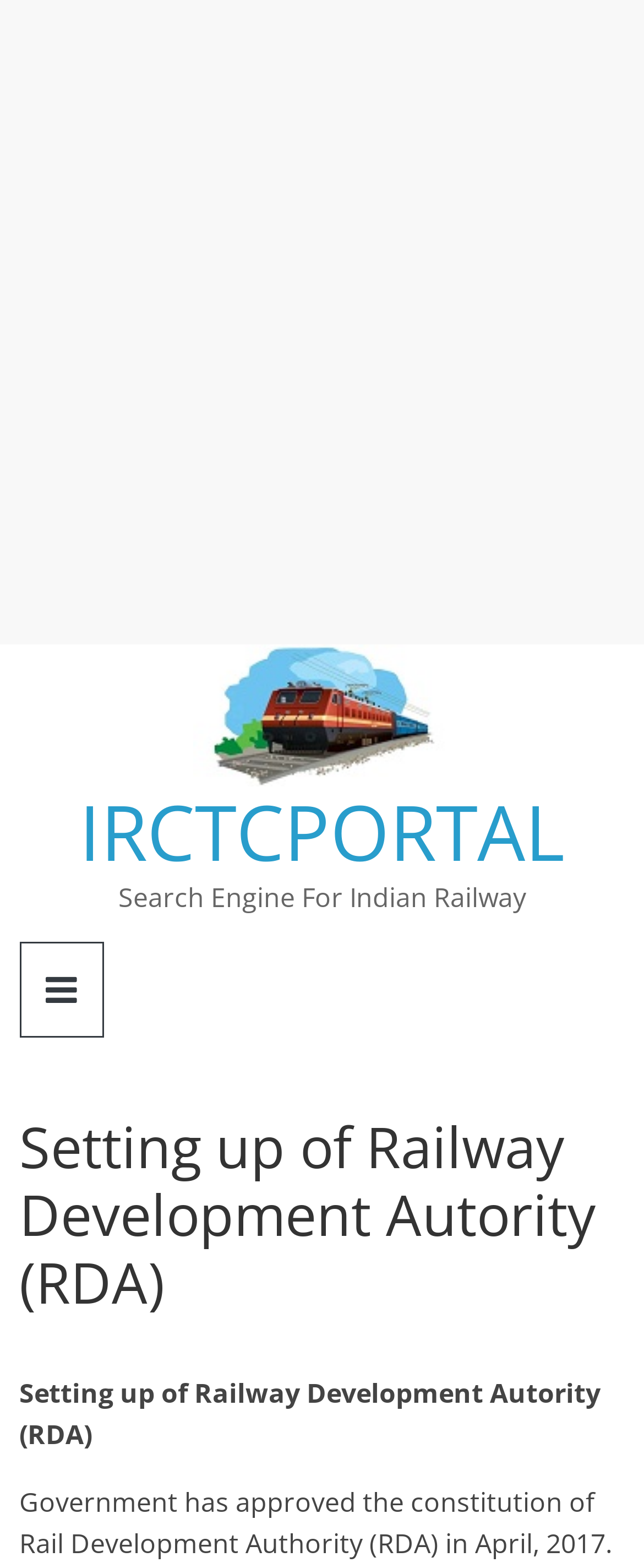What is the name of the portal? Based on the image, give a response in one word or a short phrase.

IRCTCPORTAL